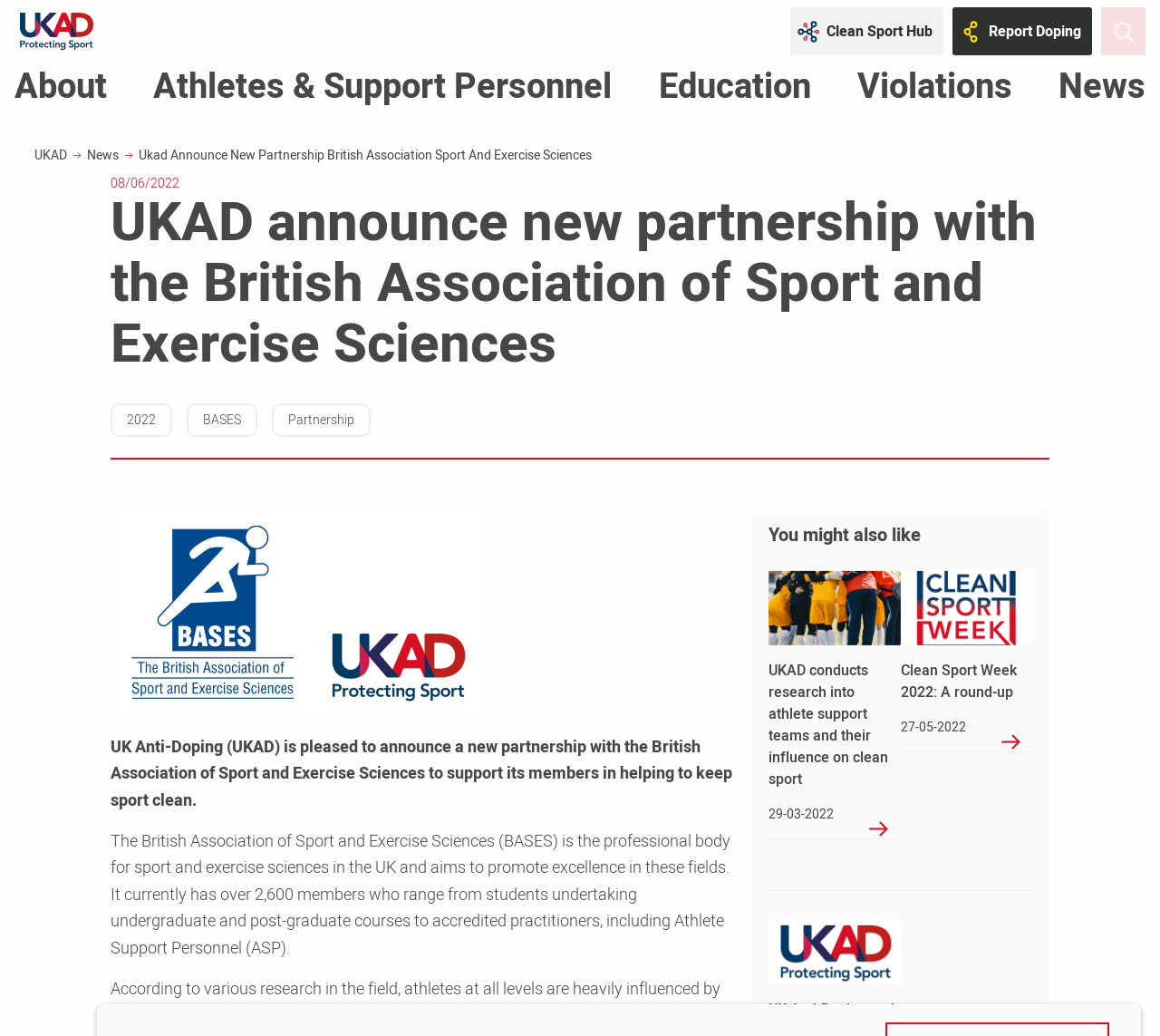Find the bounding box coordinates for the area that must be clicked to perform this action: "Toggle site search".

[0.949, 0.007, 0.988, 0.053]